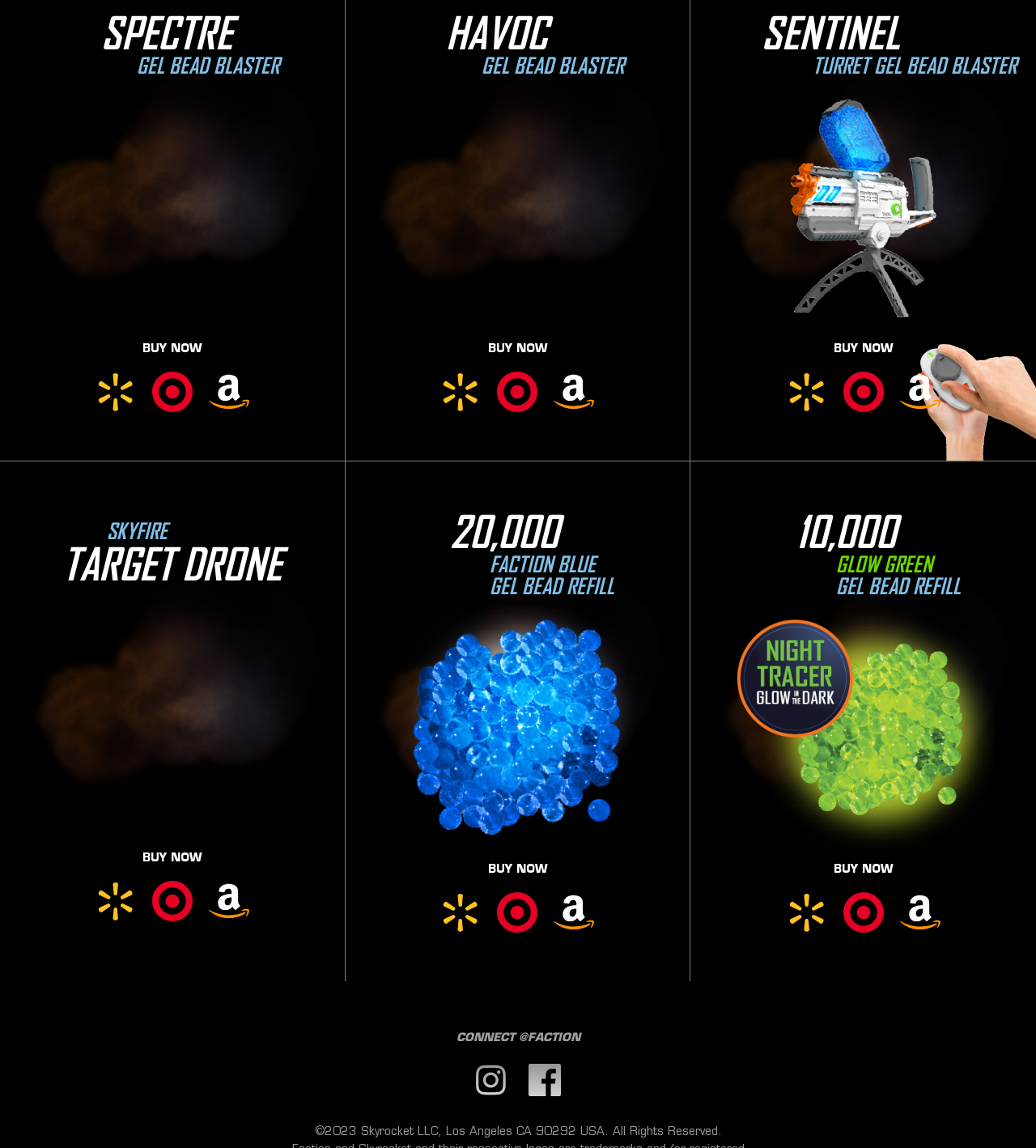Find the bounding box coordinates of the clickable area that will achieve the following instruction: "Buy 10,000 GLOW GREEN GEL BEAD REFILL".

[0.805, 0.752, 0.862, 0.763]